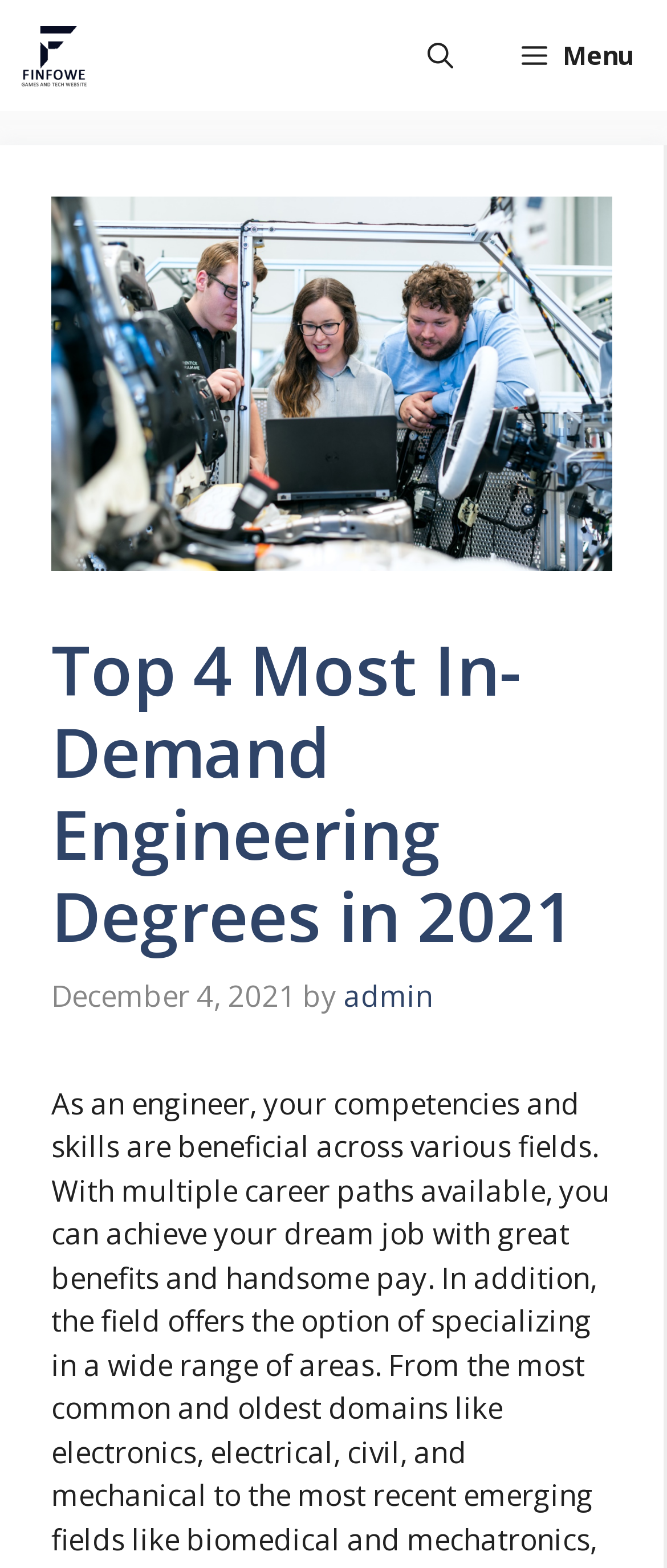Locate and provide the bounding box coordinates for the HTML element that matches this description: "aria-label="Open Search Bar"".

[0.59, 0.0, 0.731, 0.071]